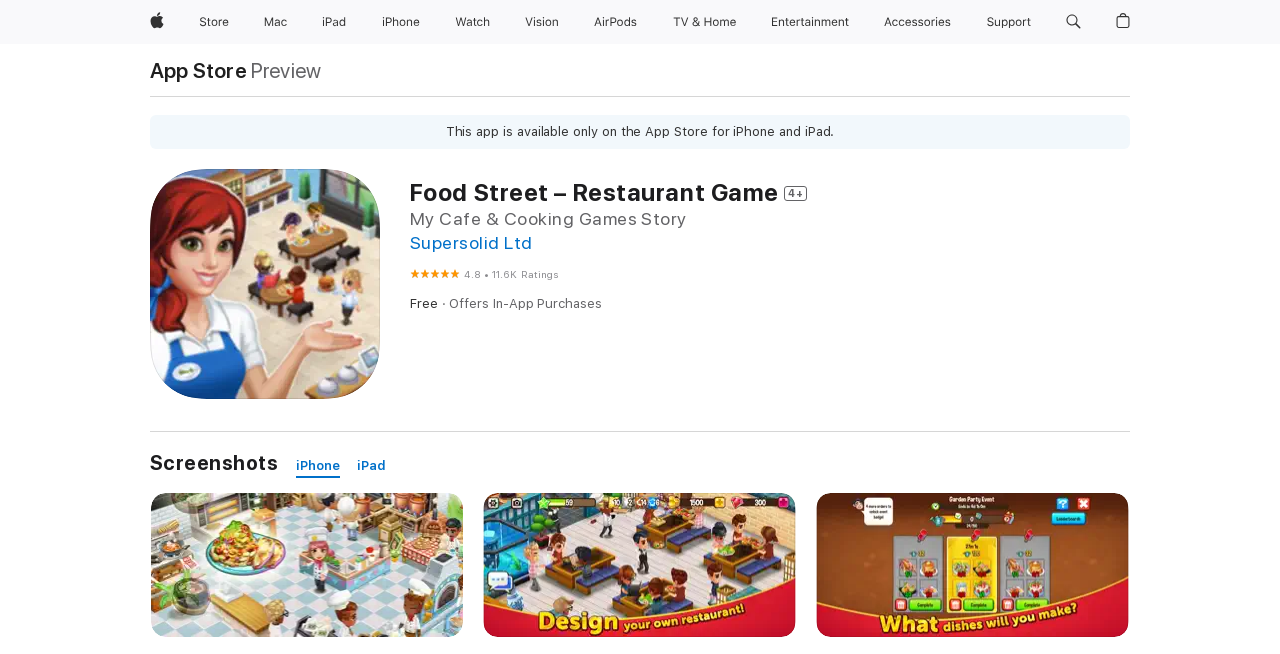What is the rating of the game out of 5?
From the details in the image, provide a complete and detailed answer to the question.

I found the answer by looking at the figure element that contains the text '4.8 out of 5', which indicates the rating of the game.